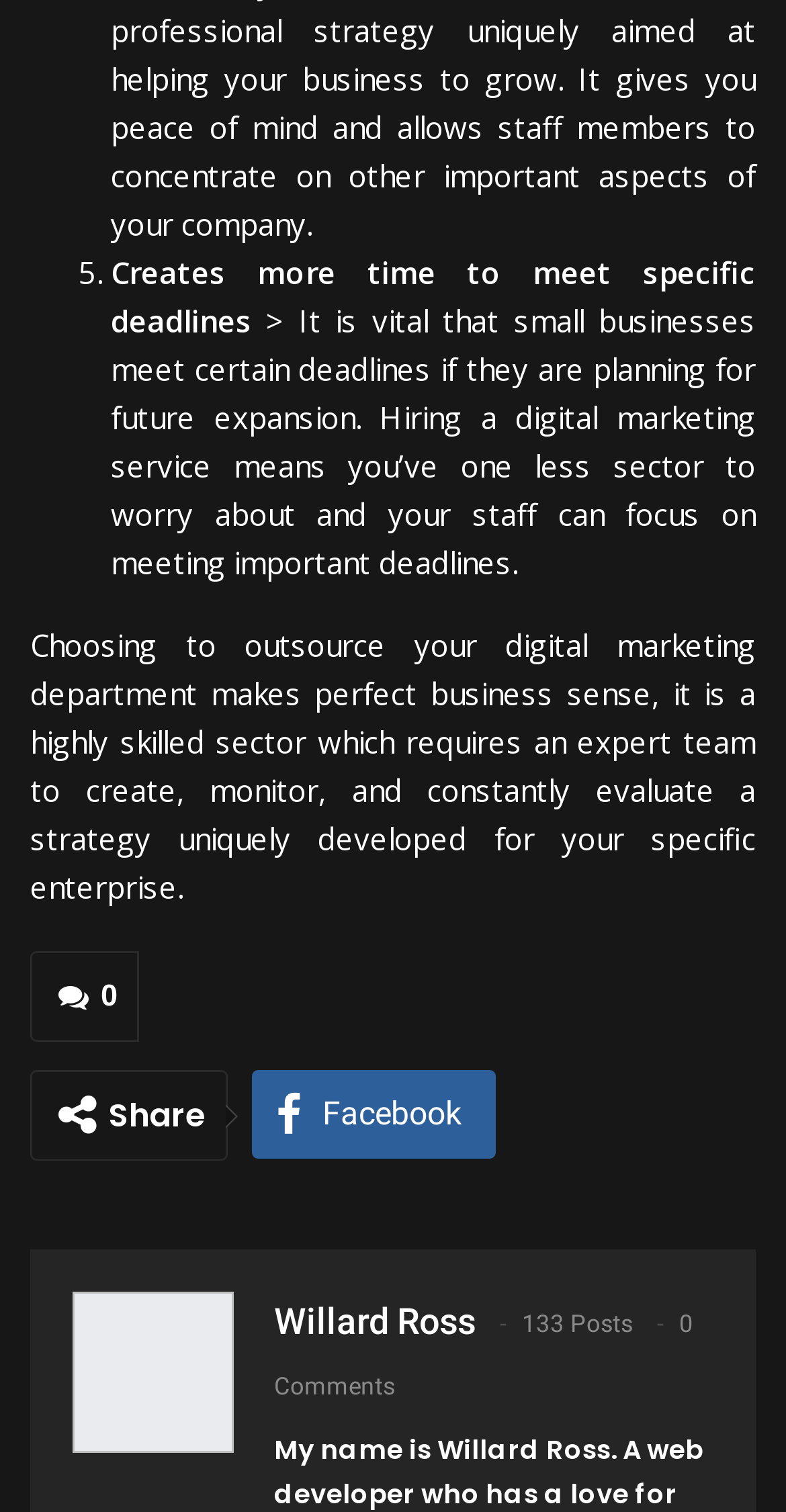Please specify the bounding box coordinates of the clickable region necessary for completing the following instruction: "Read more about the article". The coordinates must consist of four float numbers between 0 and 1, i.e., [left, top, right, bottom].

[0.038, 0.629, 0.178, 0.689]